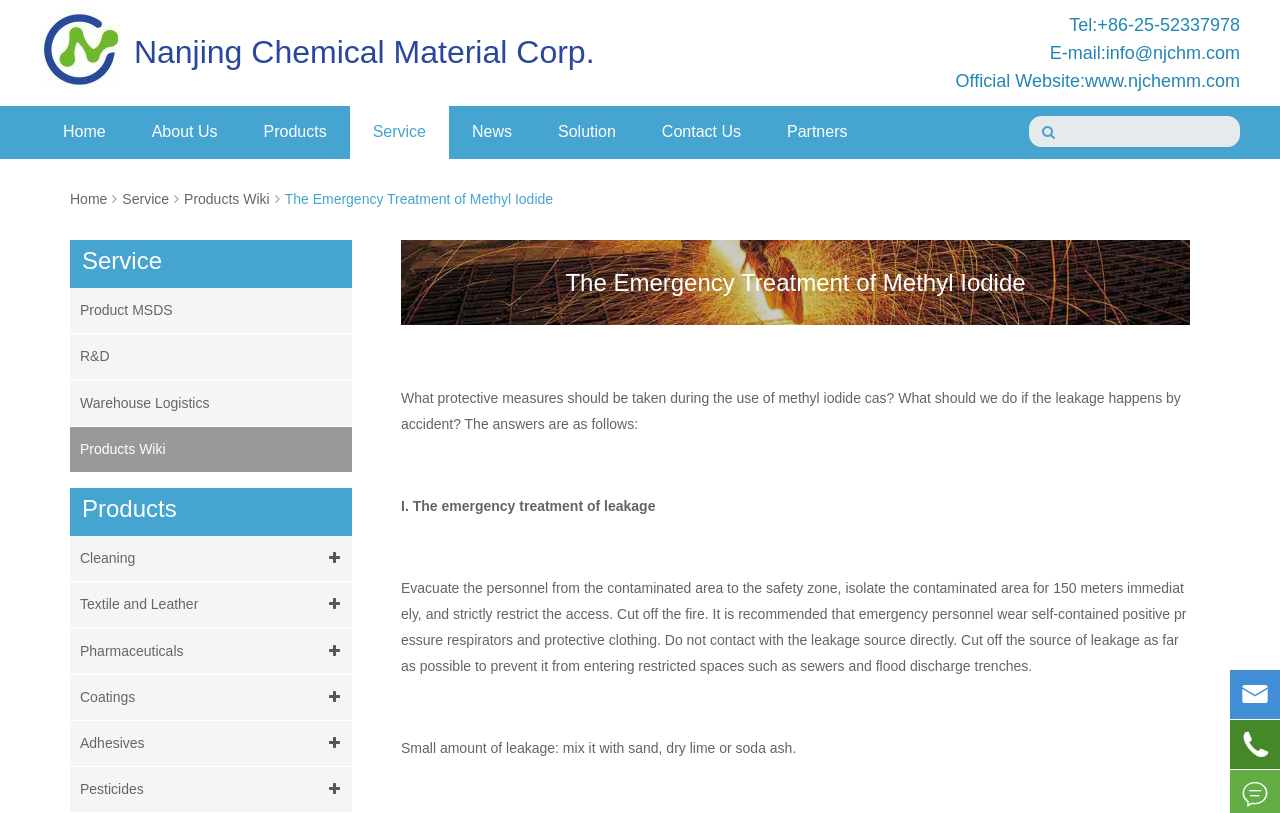Identify the bounding box coordinates of the clickable section necessary to follow the following instruction: "View summary judgment information". The coordinates should be presented as four float numbers from 0 to 1, i.e., [left, top, right, bottom].

None